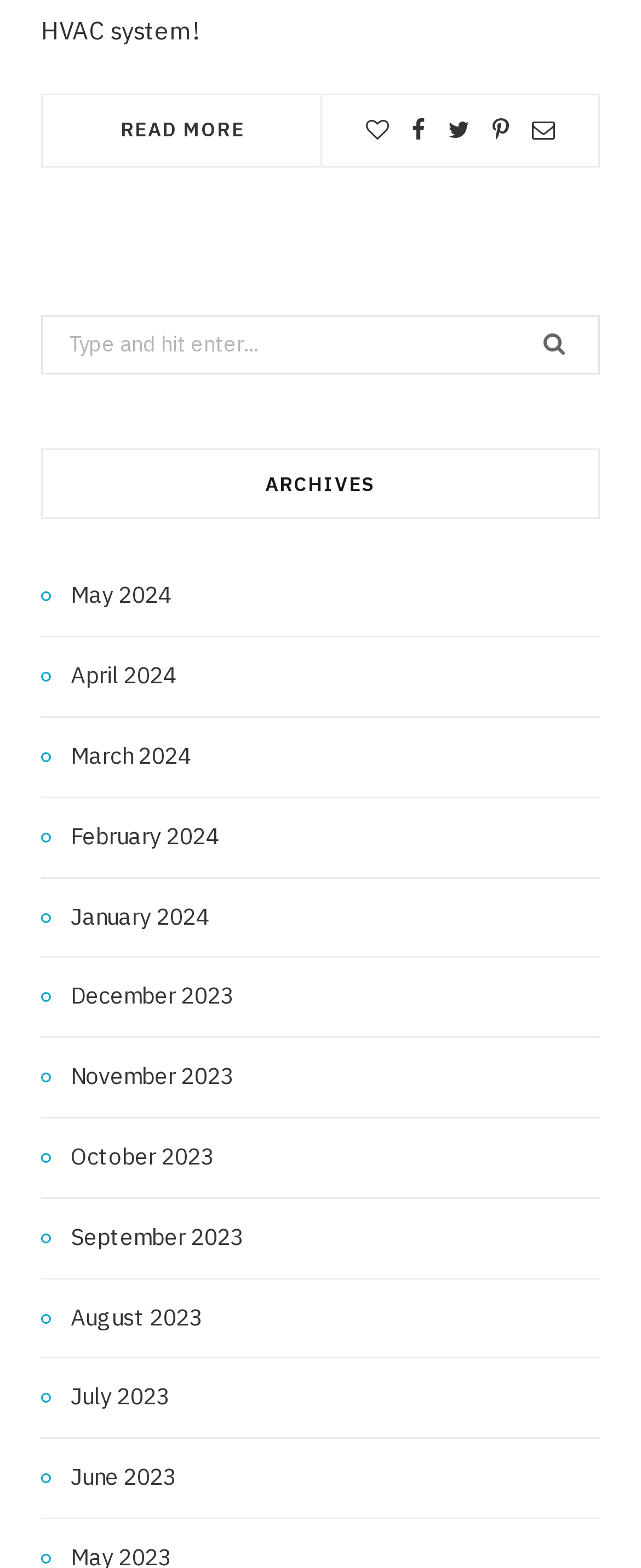Utilize the information from the image to answer the question in detail:
What is the purpose of the search box?

The search box is located below the 'Search for:' label, and it is likely used to search for archives based on the context of the webpage, which displays a list of archives by month.